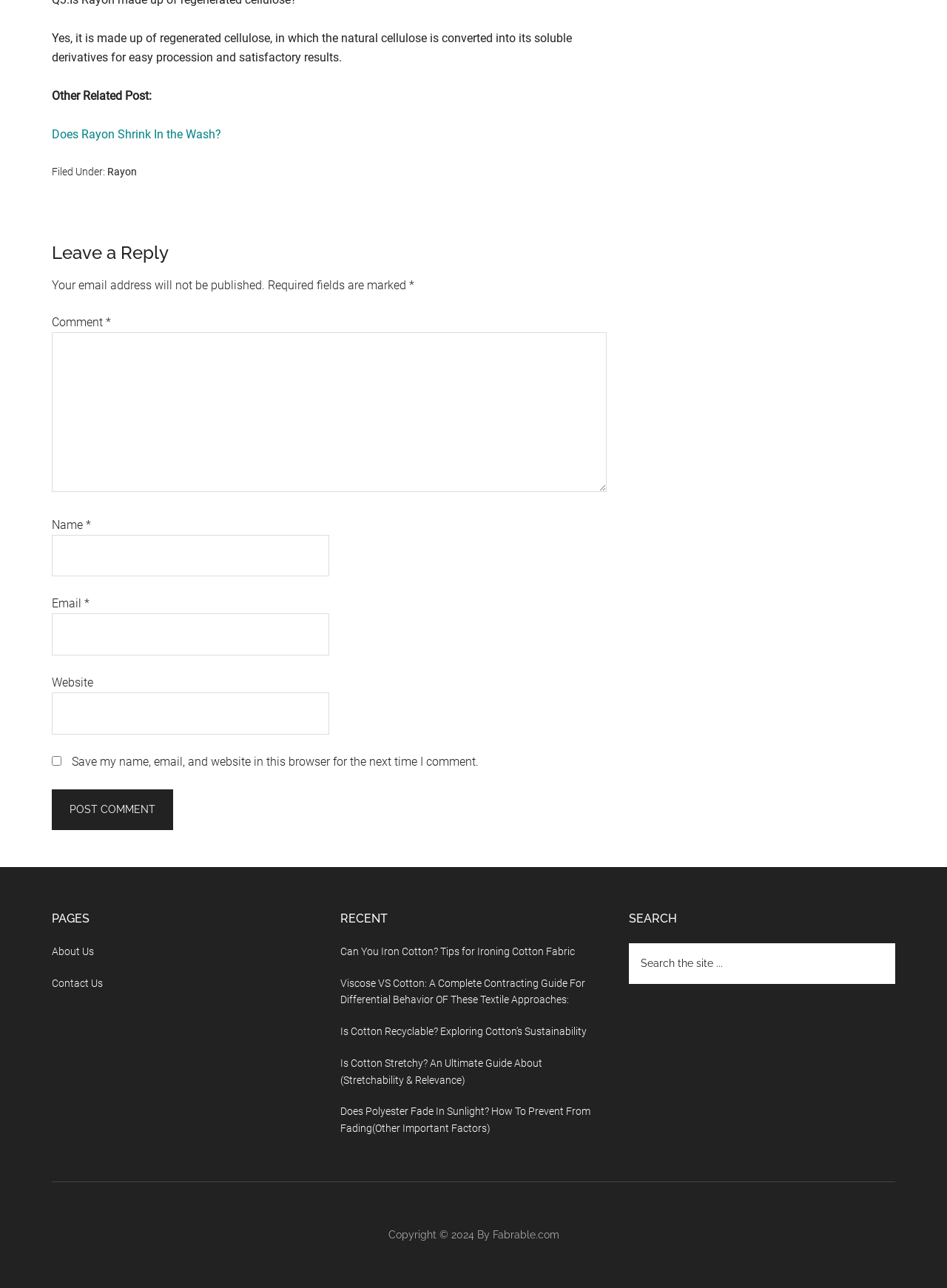Provide the bounding box coordinates of the HTML element this sentence describes: "Rayon".

[0.113, 0.129, 0.145, 0.138]